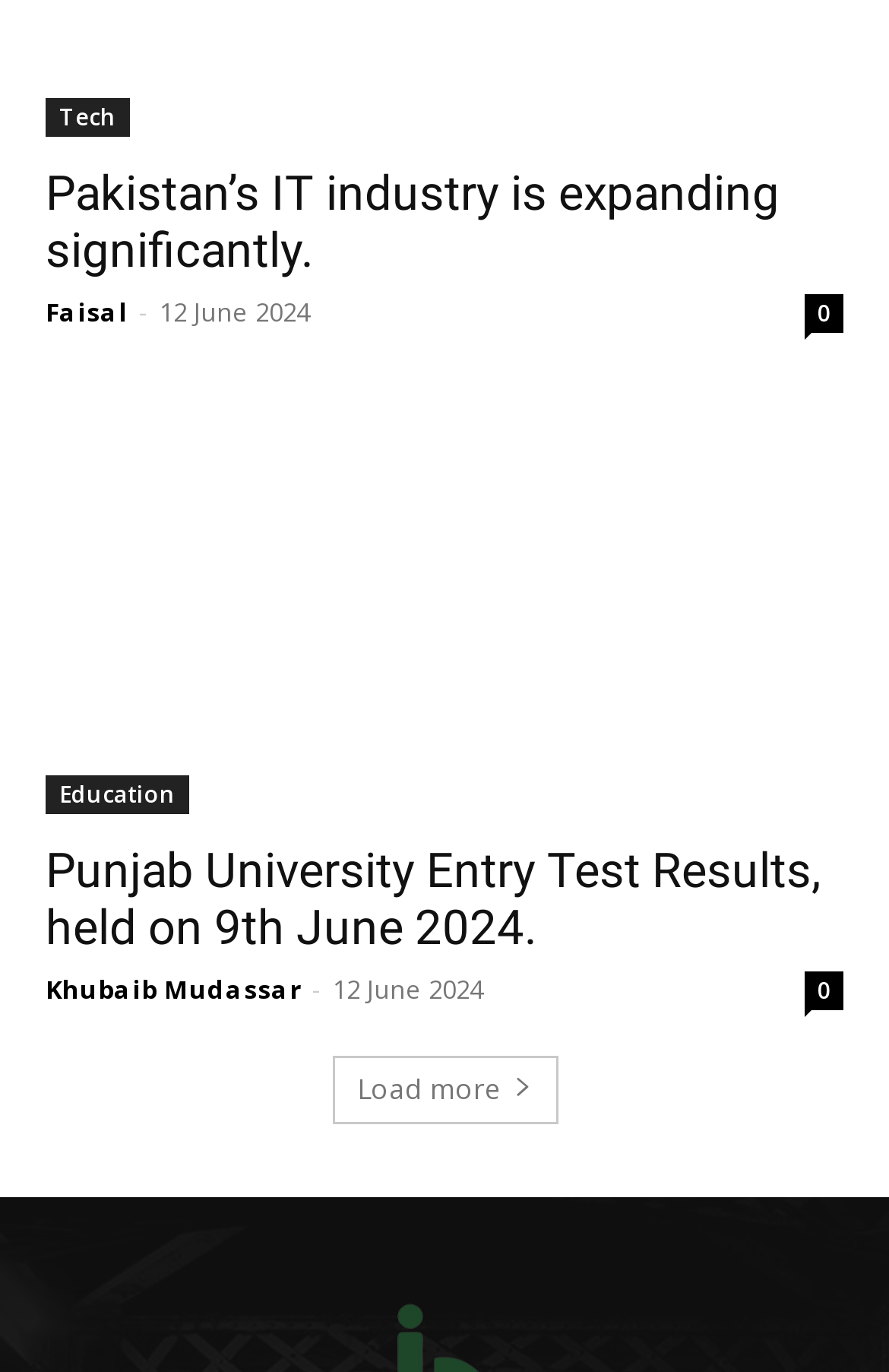How many comments does the article about Punjab University Entry Test Results have?
Give a detailed and exhaustive answer to the question.

The article about Punjab University Entry Test Results has a link with the text '0', which indicates the number of comments.